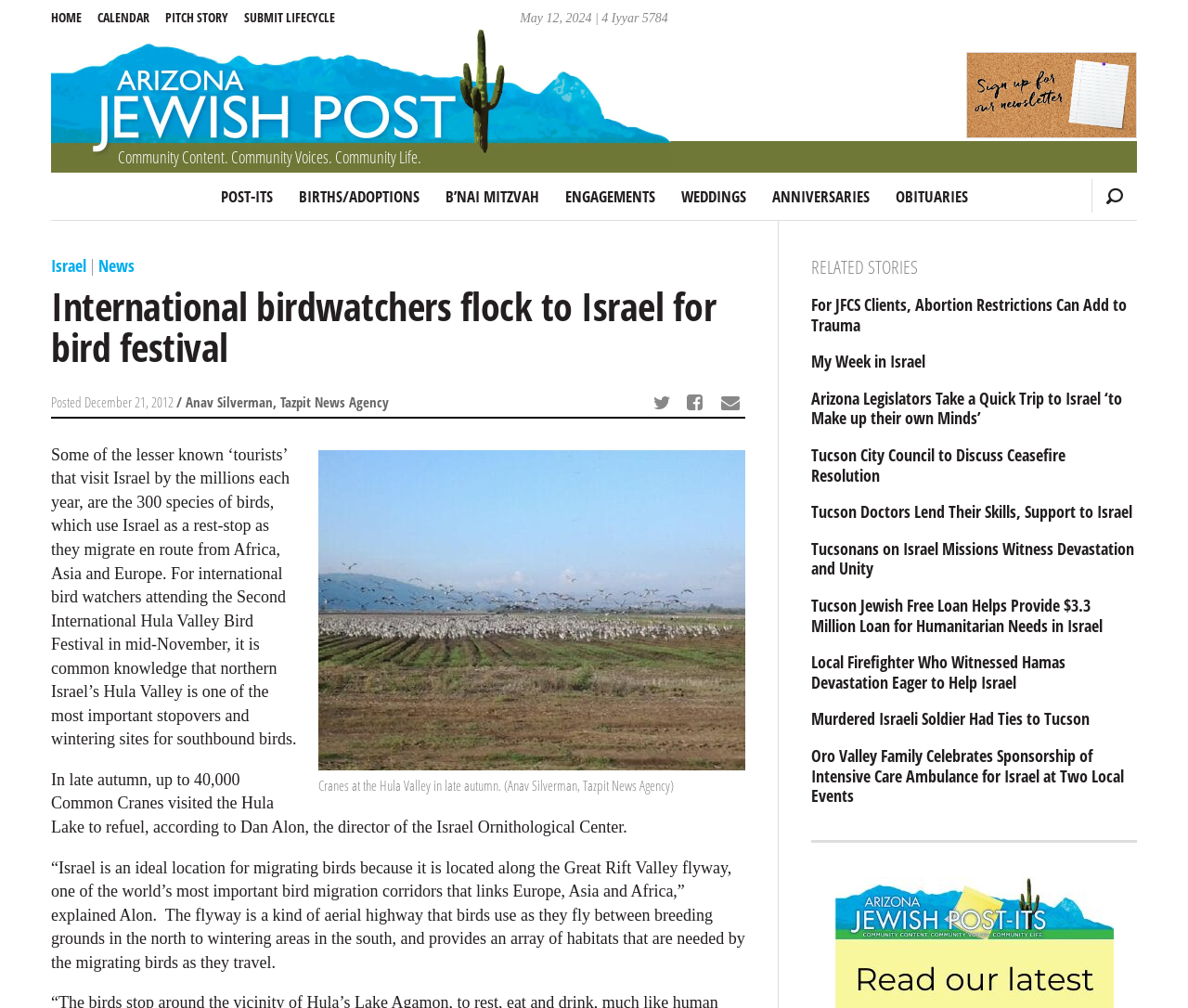Please find the bounding box coordinates of the element that needs to be clicked to perform the following instruction: "Click on the 'HOME' link". The bounding box coordinates should be four float numbers between 0 and 1, represented as [left, top, right, bottom].

[0.043, 0.0, 0.08, 0.035]